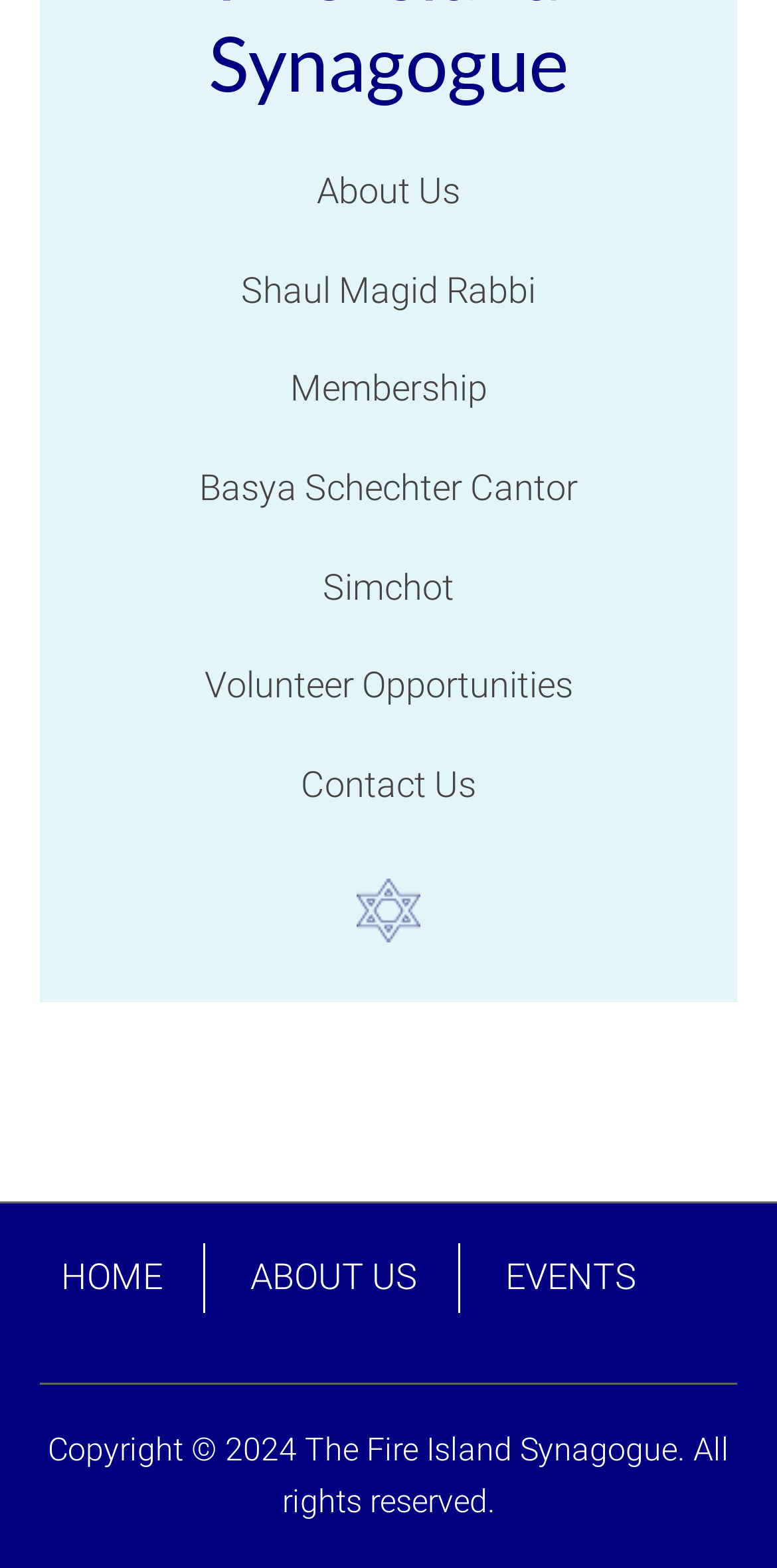Determine the bounding box coordinates for the area that should be clicked to carry out the following instruction: "explore membership options".

[0.373, 0.234, 0.627, 0.261]